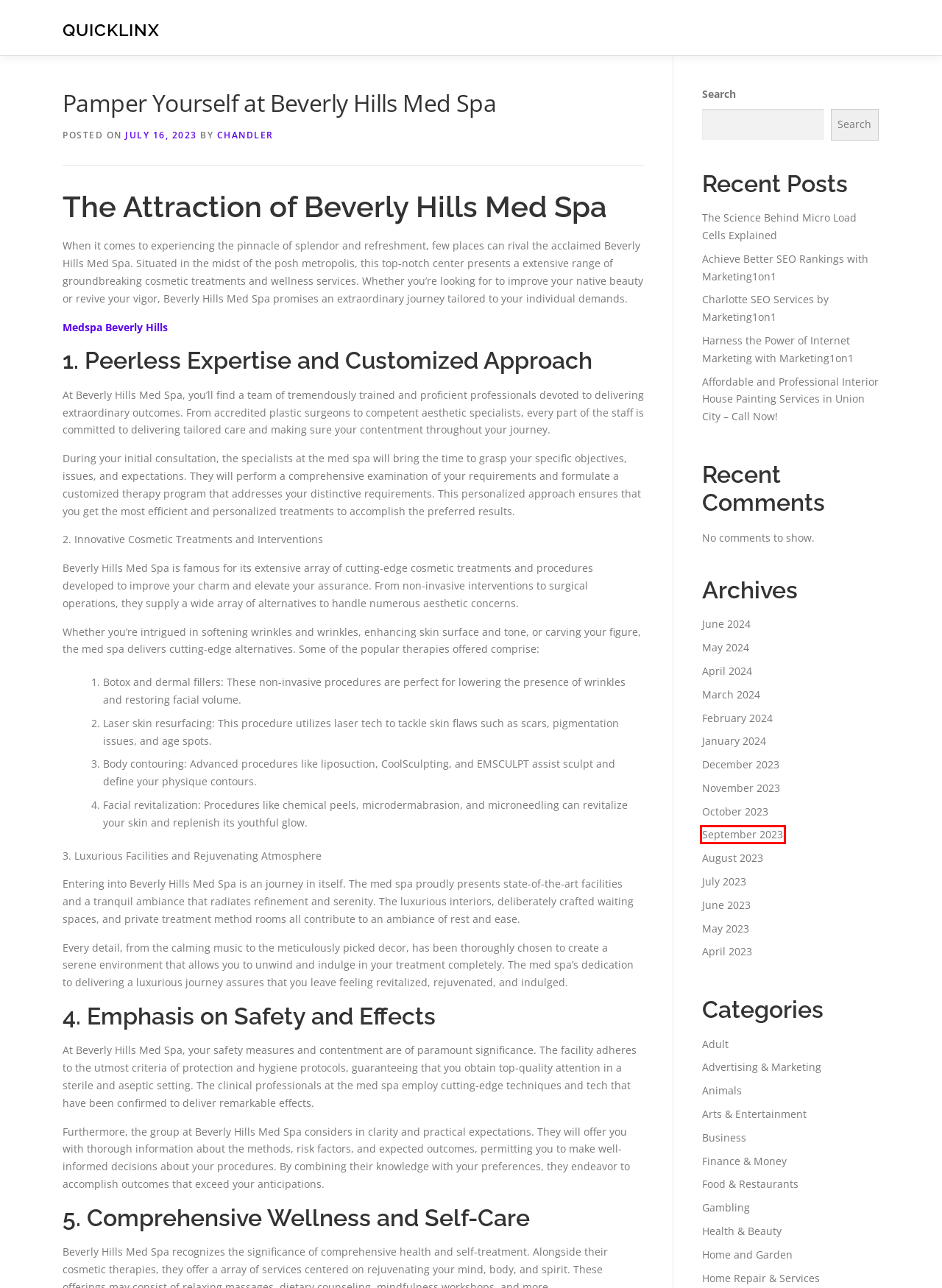You are presented with a screenshot of a webpage that includes a red bounding box around an element. Determine which webpage description best matches the page that results from clicking the element within the red bounding box. Here are the candidates:
A. October 2023 – QuickLinx
B. Harness the Power of Internet Marketing with Marketing1on1 – QuickLinx
C. September 2023 – QuickLinx
D. May 2023 – QuickLinx
E. Charlotte SEO Services by Marketing1on1 – QuickLinx
F. Home Repair & Services – QuickLinx
G. Business – QuickLinx
H. Achieve Better SEO Rankings with Marketing1on1 – QuickLinx

C